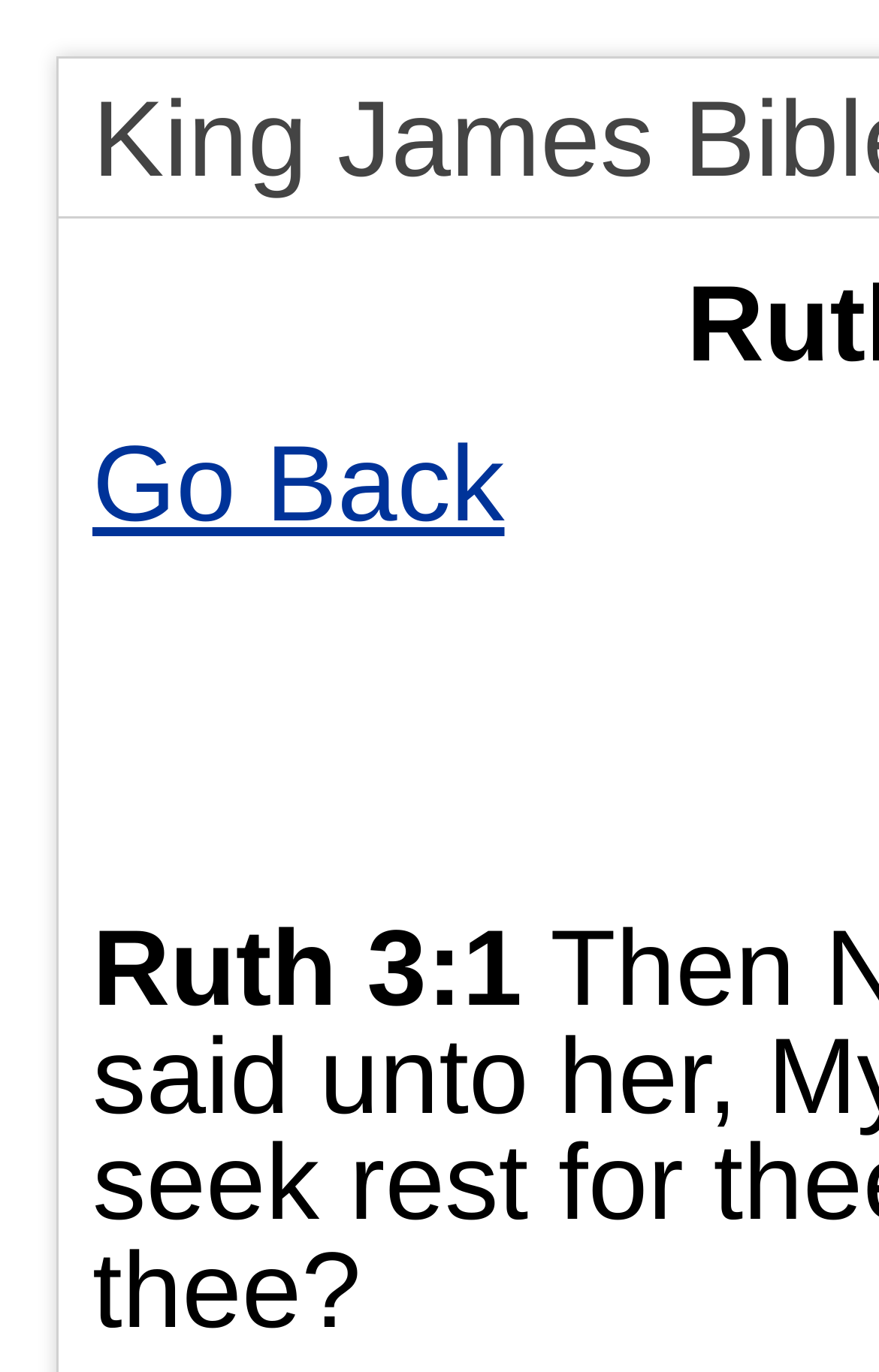Find and extract the text of the primary heading on the webpage.

King James Bible